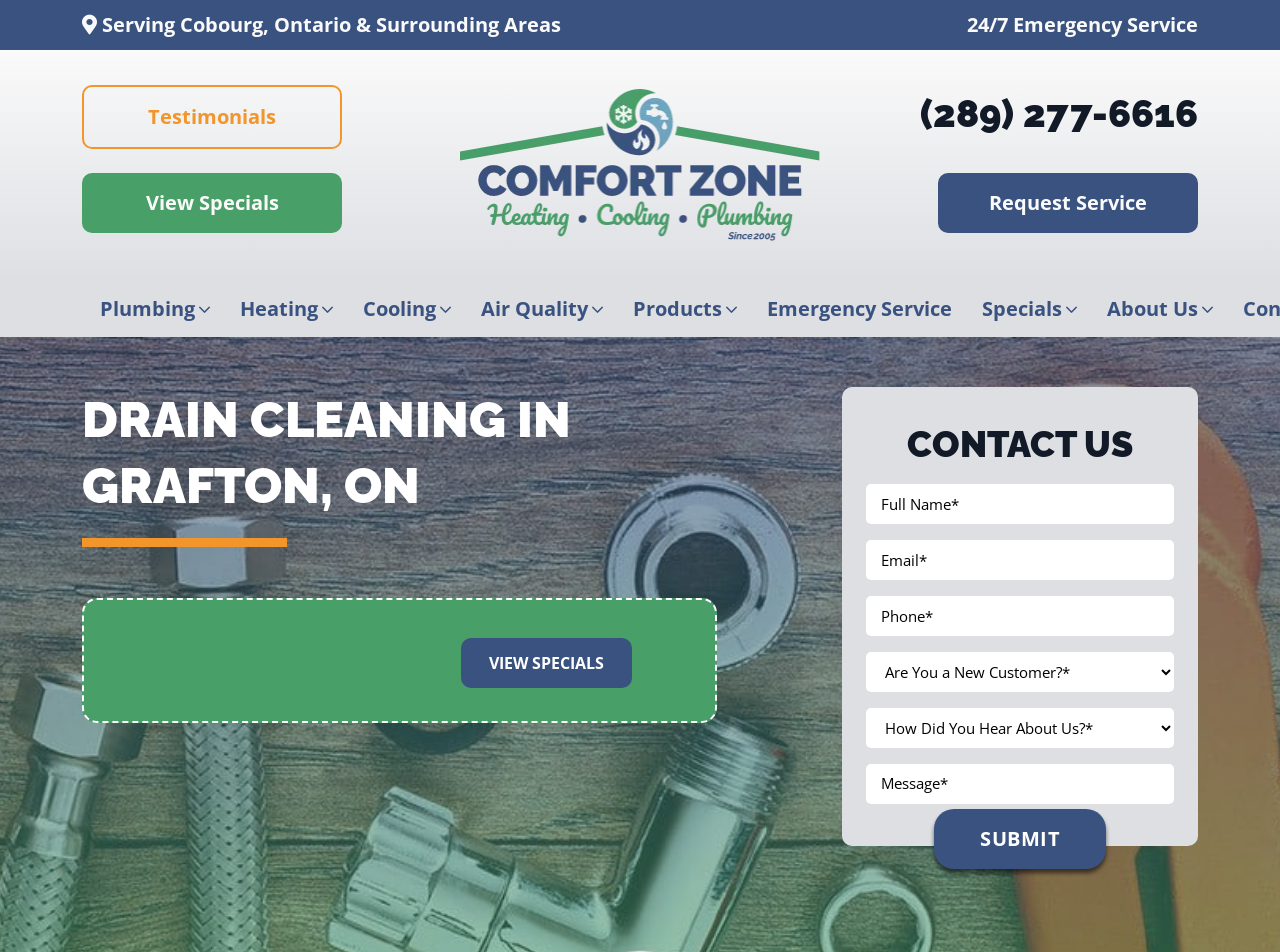Using the provided element description: "value="Submit"", identify the bounding box coordinates. The coordinates should be four floats between 0 and 1 in the order [left, top, right, bottom].

[0.73, 0.85, 0.864, 0.913]